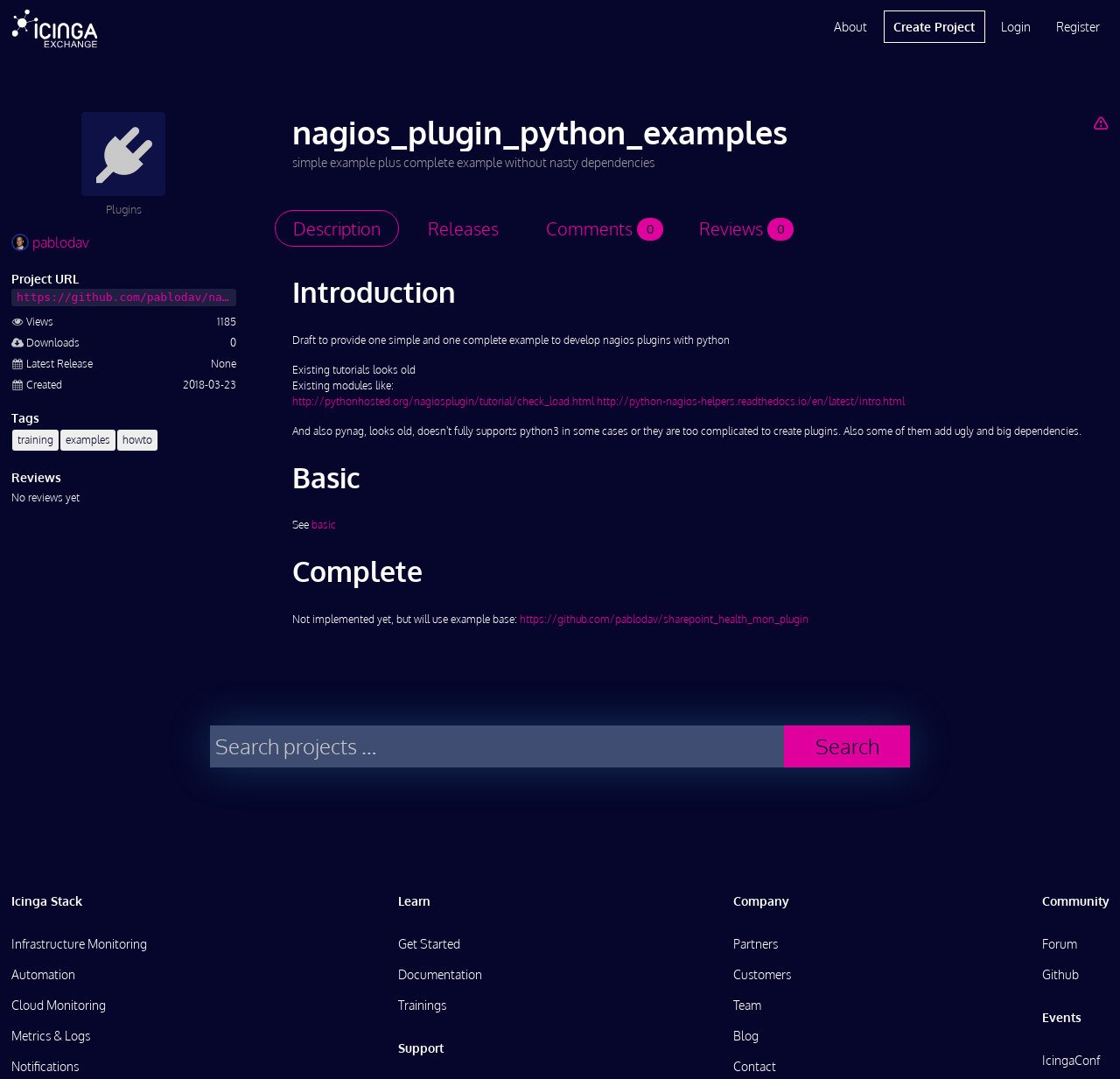What is the latest release of the project?
Please answer the question as detailed as possible based on the image.

I found the answer by looking at the description list detail element with the text 'None' which is located under the 'Latest Release' term.